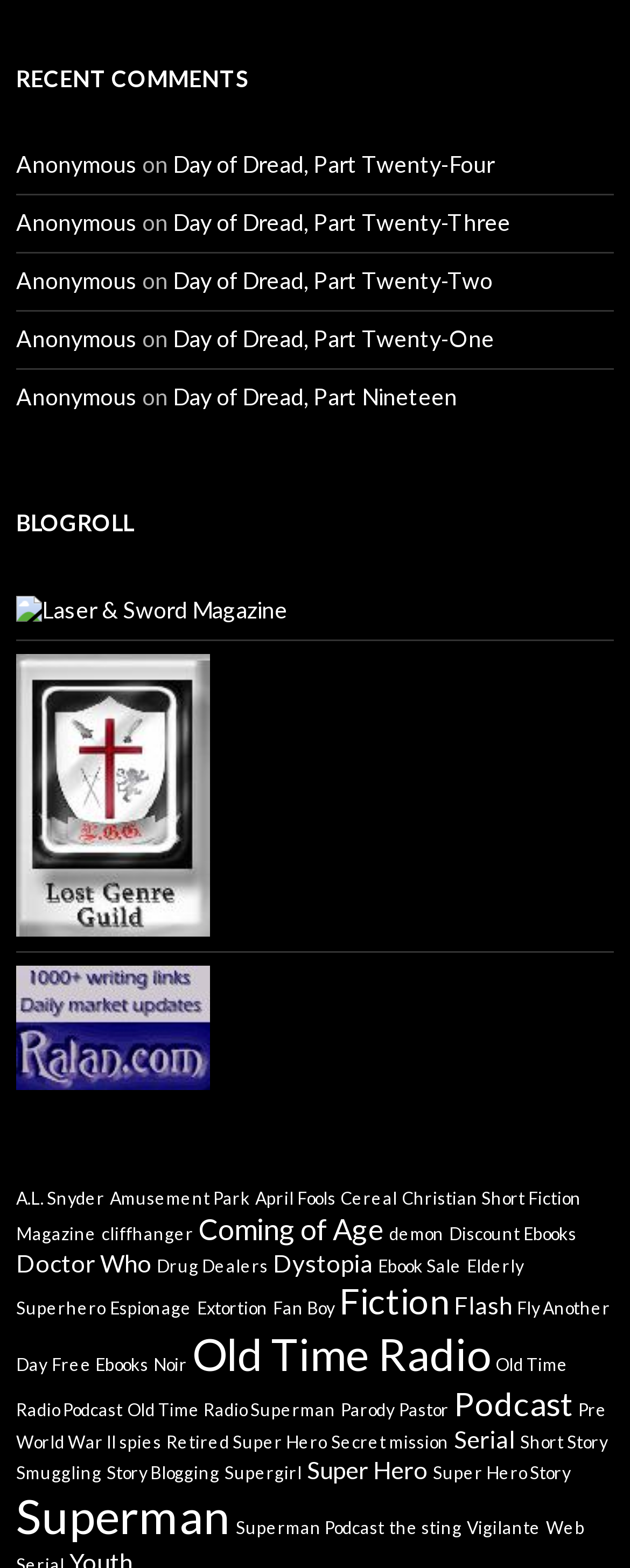Bounding box coordinates should be provided in the format (top-left x, top-left y, bottom-right x, bottom-right y) with all values between 0 and 1. Identify the bounding box for this UI element: demon

[0.618, 0.78, 0.705, 0.793]